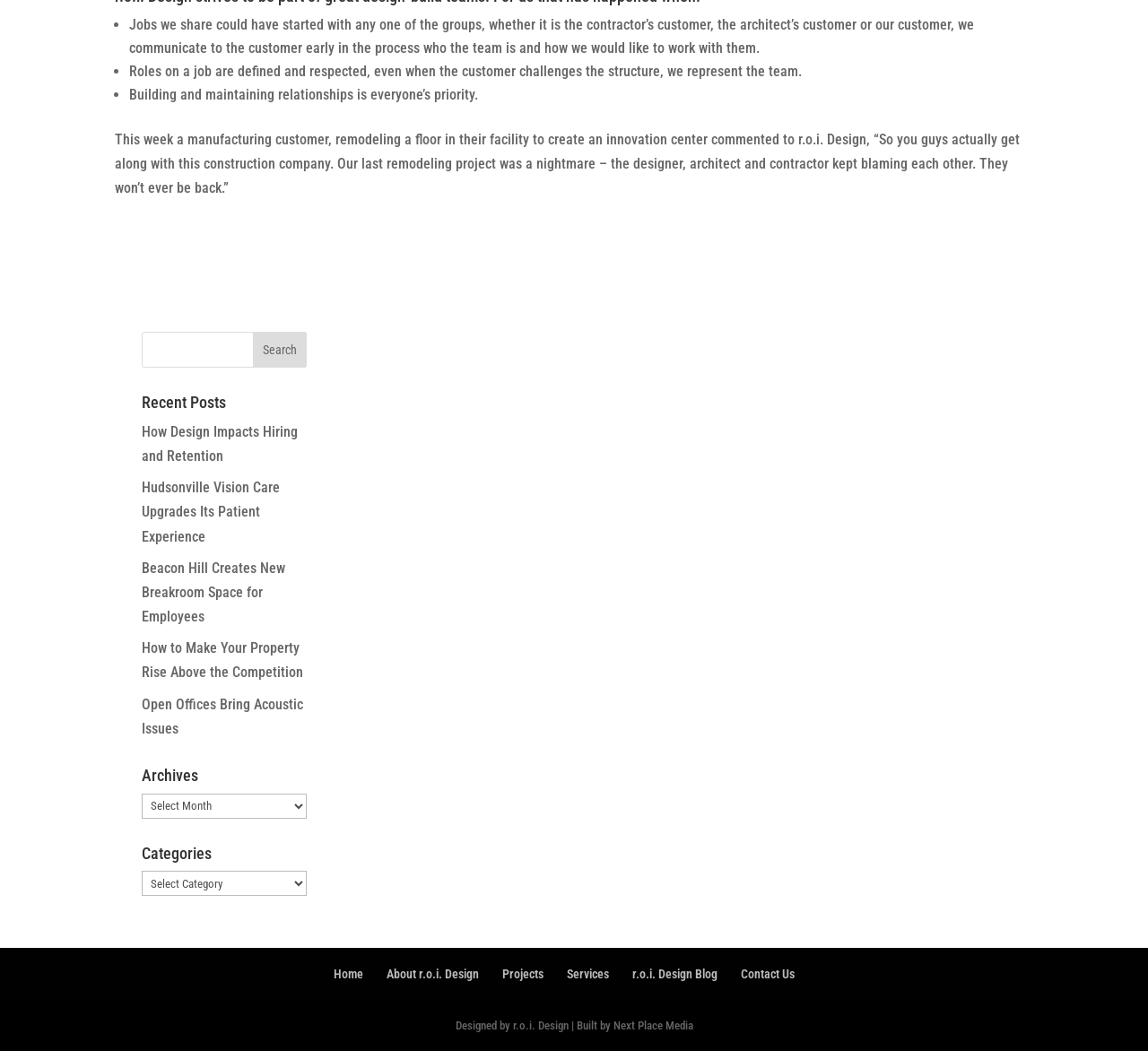Bounding box coordinates are specified in the format (top-left x, top-left y, bottom-right x, bottom-right y). All values are floating point numbers bounded between 0 and 1. Please provide the bounding box coordinate of the region this sentence describes: Contact Us

[0.645, 0.92, 0.692, 0.933]